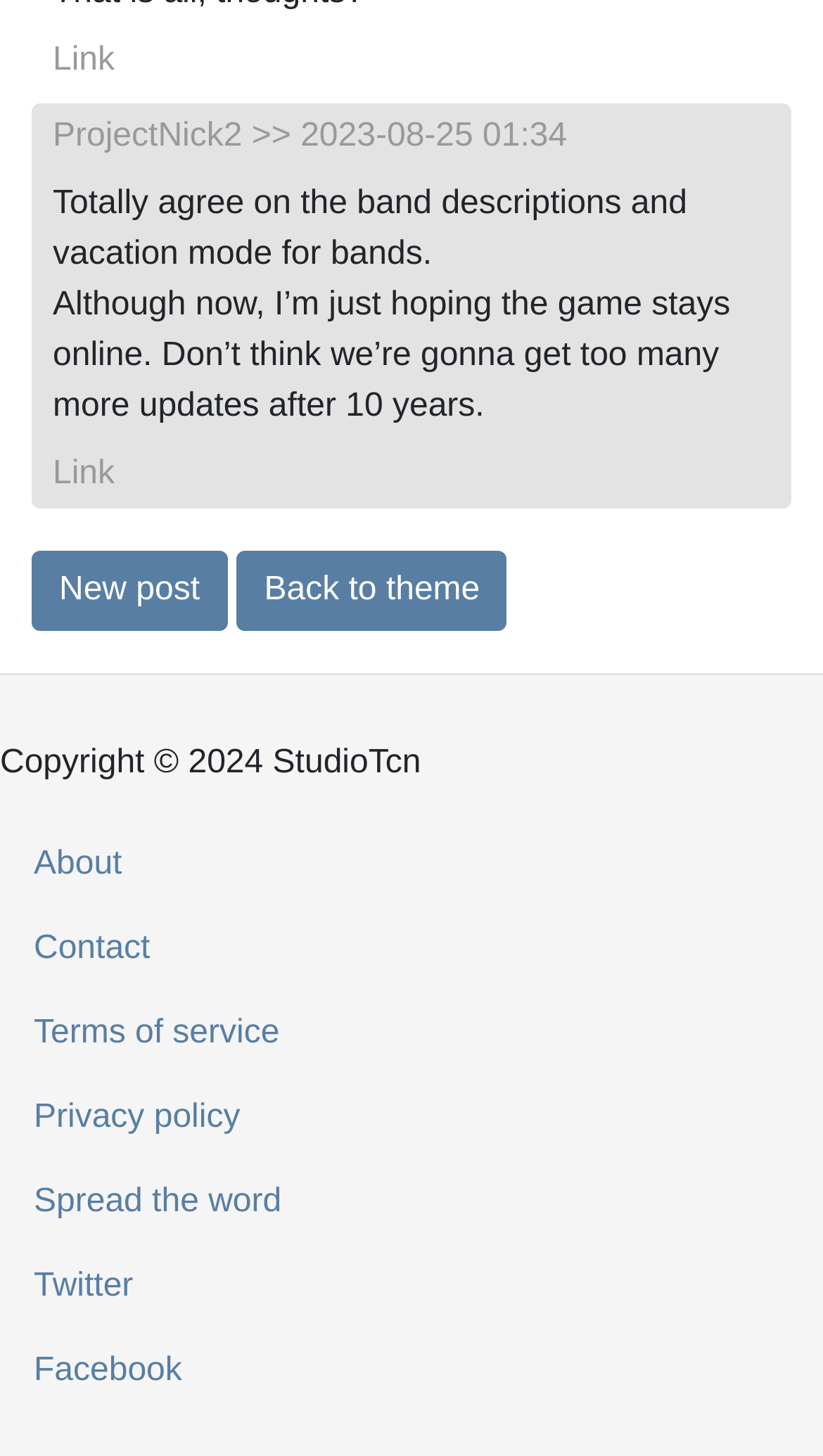What is the text of the second comment on the page?
Provide a one-word or short-phrase answer based on the image.

Although now, I’m just hoping the game stays online.